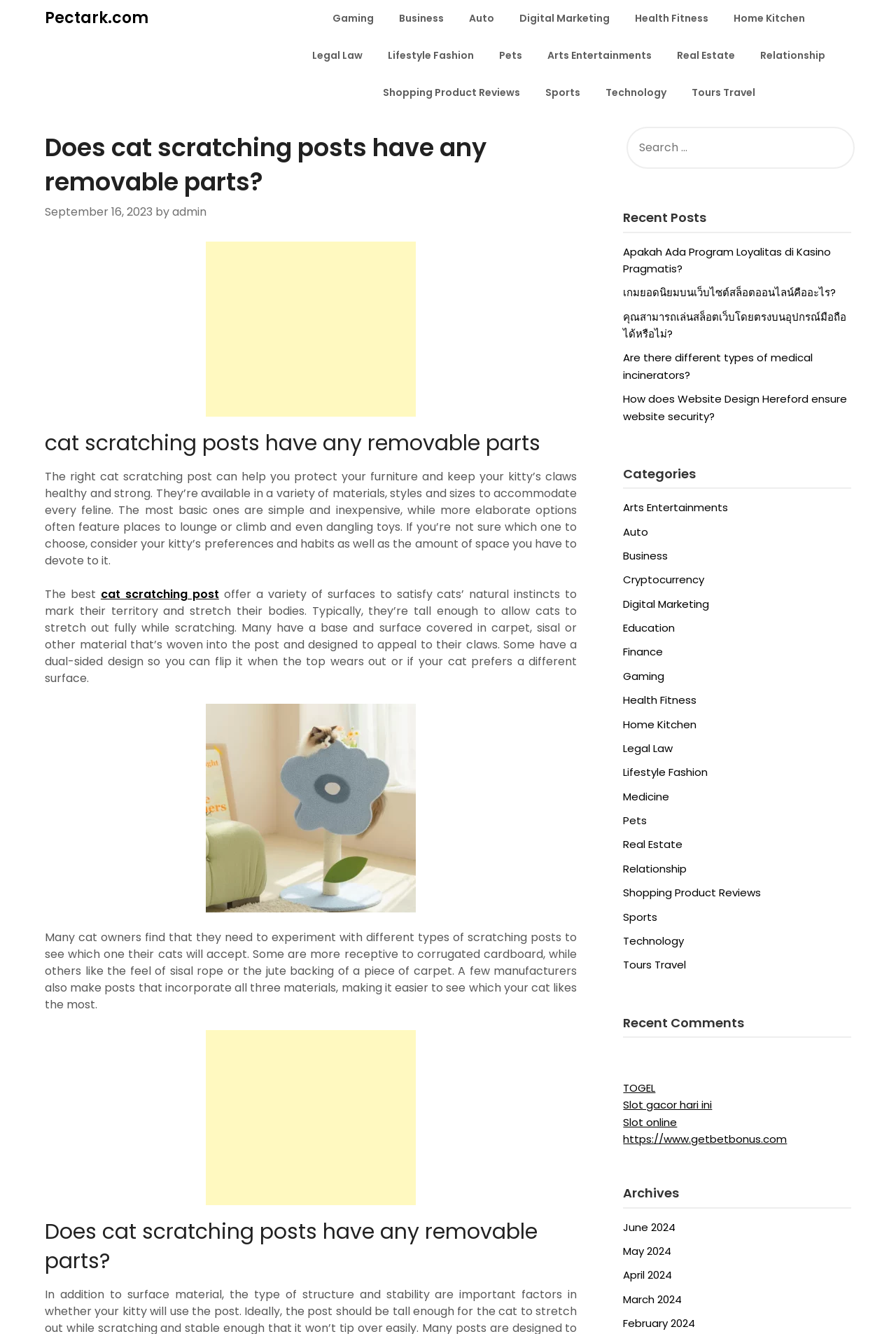Determine the bounding box coordinates for the clickable element required to fulfill the instruction: "read the article about cat scratching posts". Provide the coordinates as four float numbers between 0 and 1, i.e., [left, top, right, bottom].

[0.05, 0.321, 0.644, 0.343]